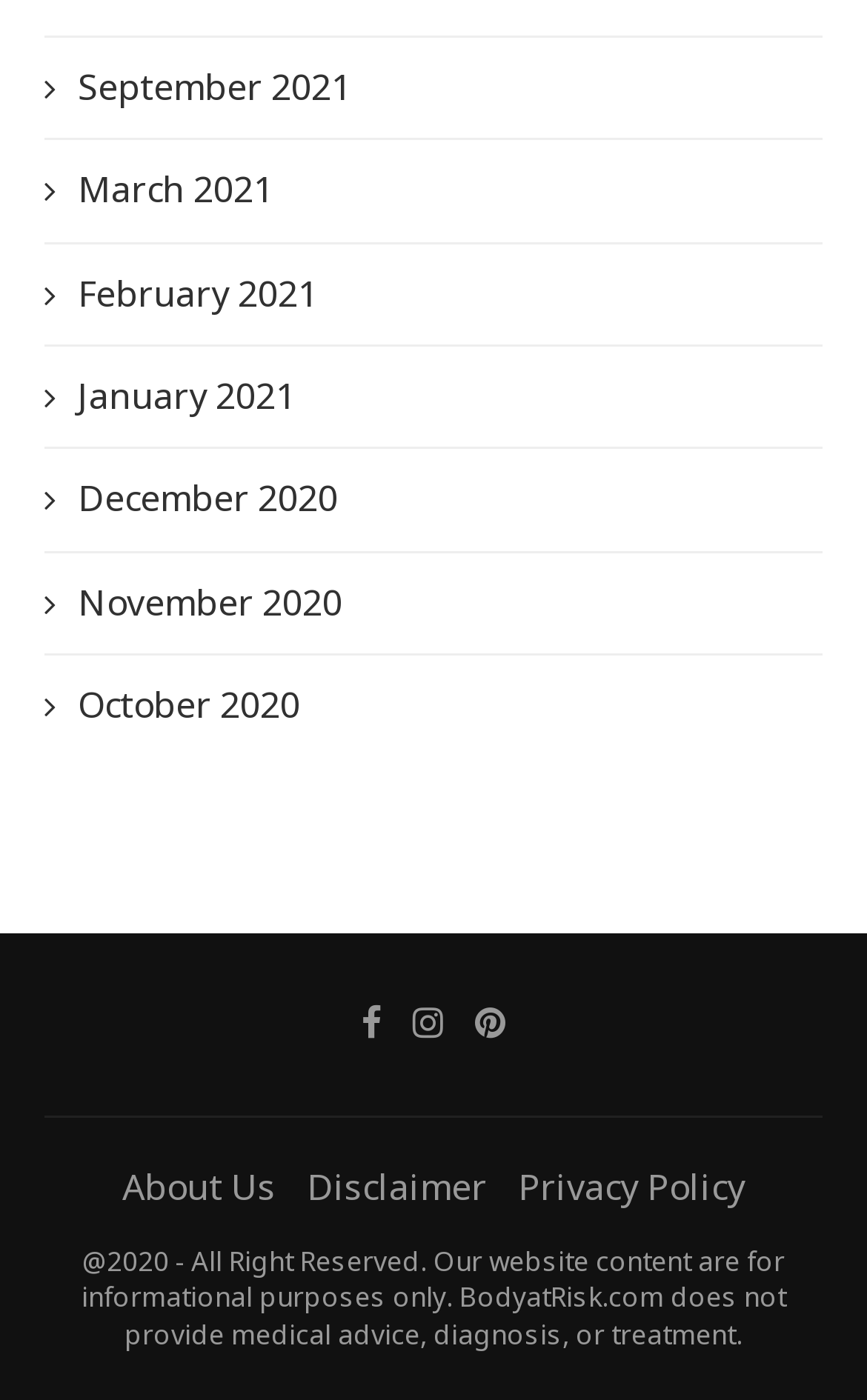Pinpoint the bounding box coordinates of the area that must be clicked to complete this instruction: "Check Disclaimer".

[0.354, 0.83, 0.562, 0.864]